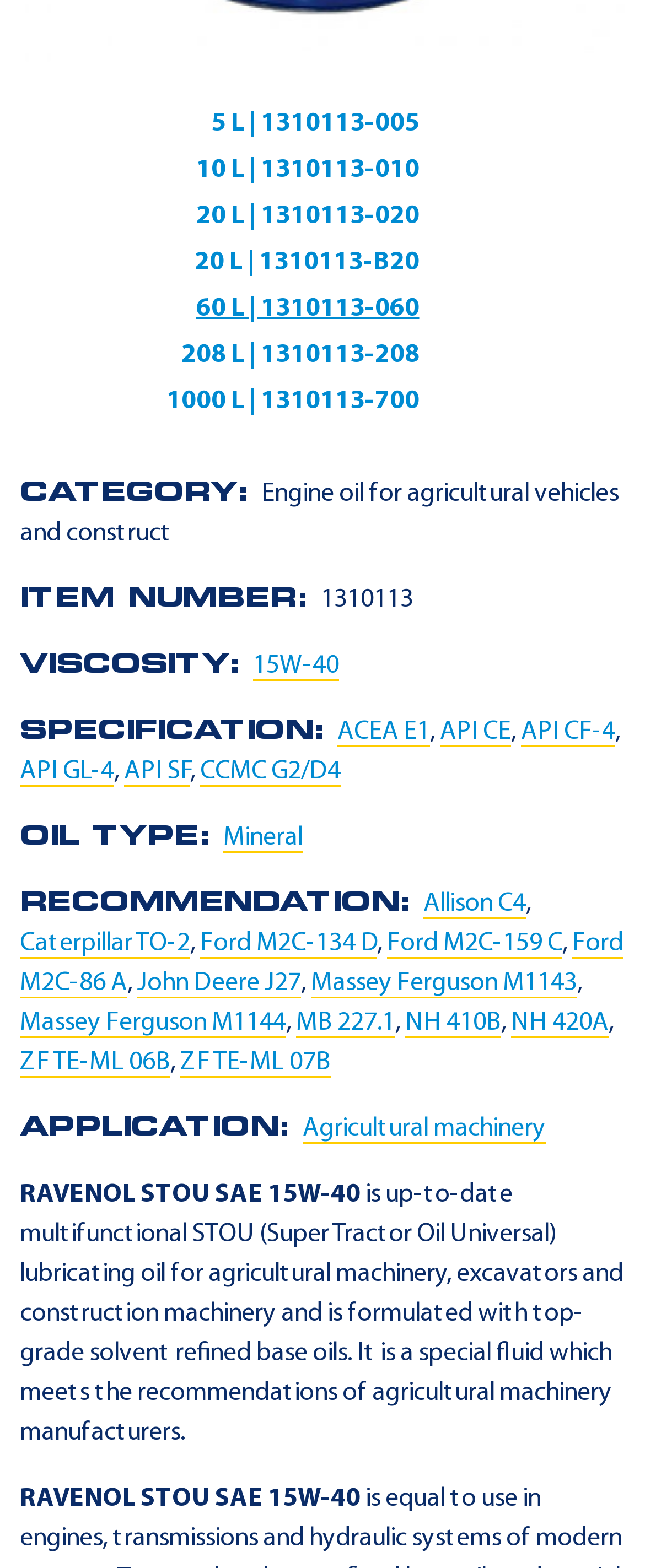Use the details in the image to answer the question thoroughly: 
What is the brand of the engine oil?

The brand of the engine oil can be found in the product description section of the webpage, where it is specified as 'RAVENOL STOU SAE 15W-40'.